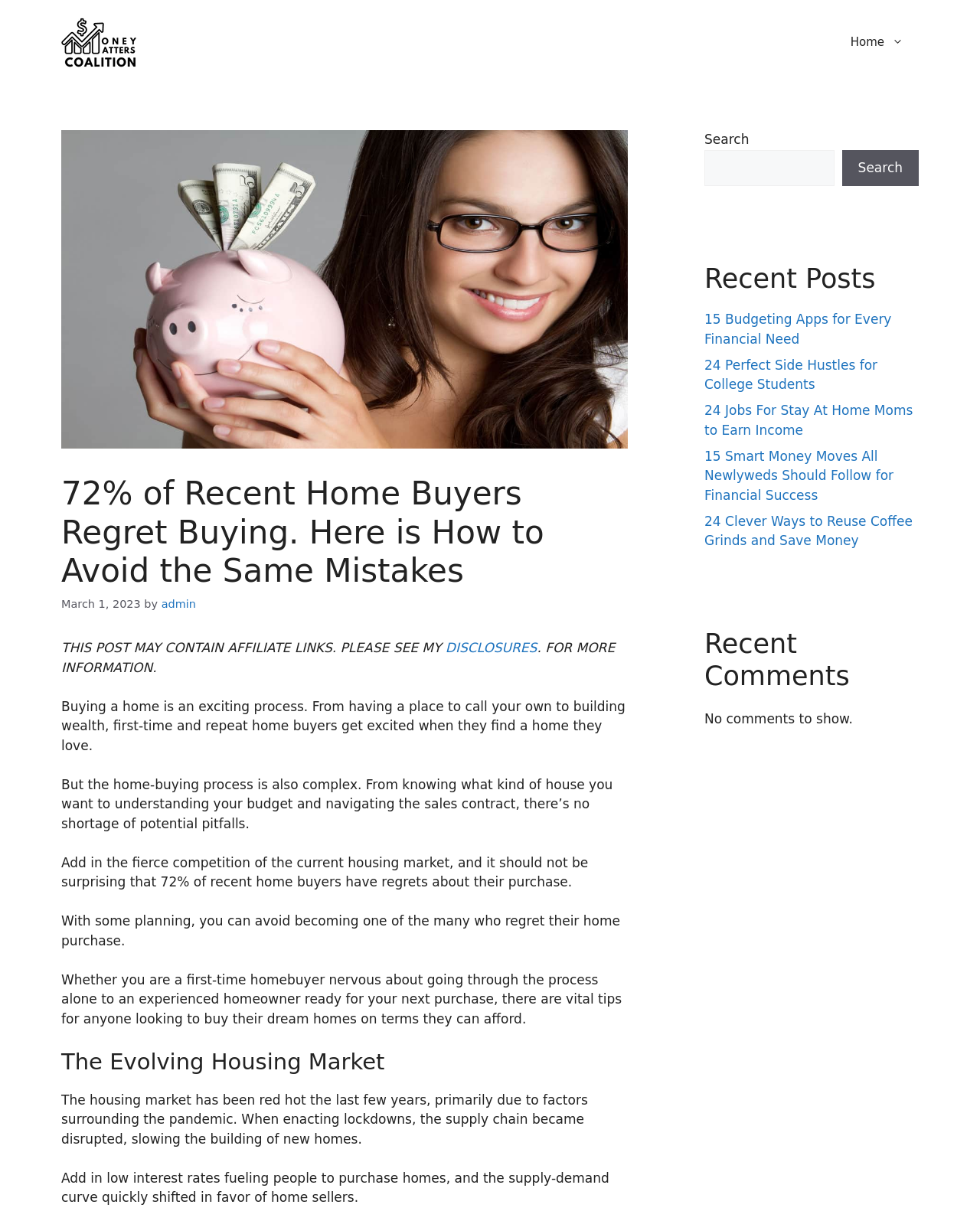Predict the bounding box of the UI element based on the description: "parent_node: Search name="s"". The coordinates should be four float numbers between 0 and 1, formatted as [left, top, right, bottom].

[0.719, 0.124, 0.851, 0.154]